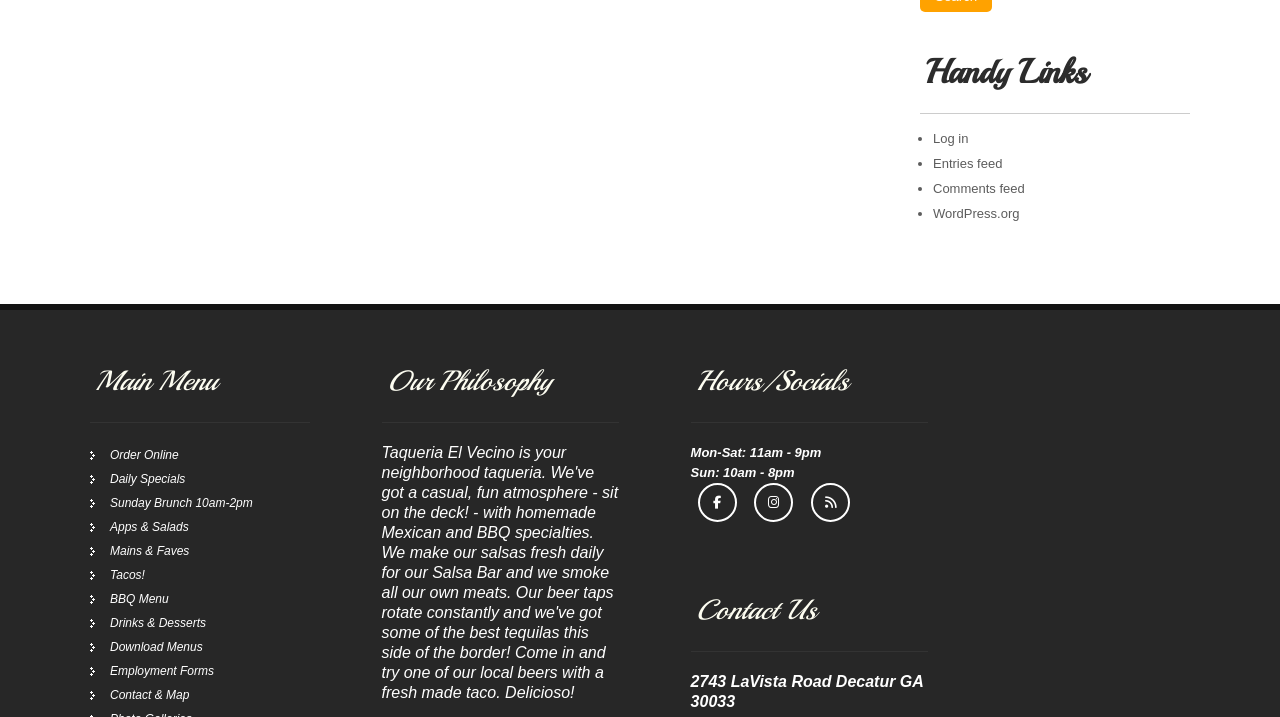Please identify the bounding box coordinates for the region that you need to click to follow this instruction: "Leave a reply".

None